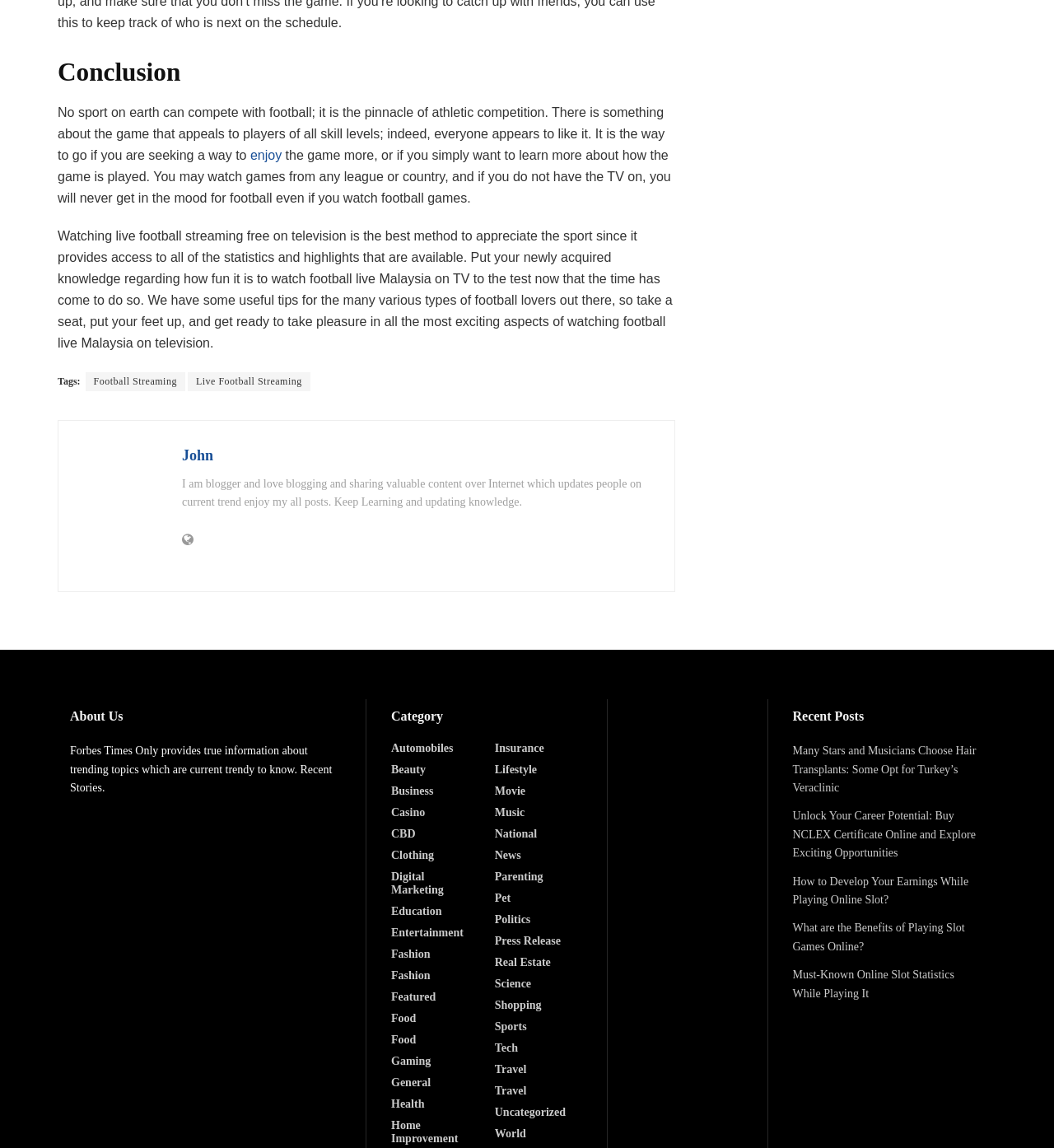Give a concise answer of one word or phrase to the question: 
What is the purpose of the article?

To appreciate football